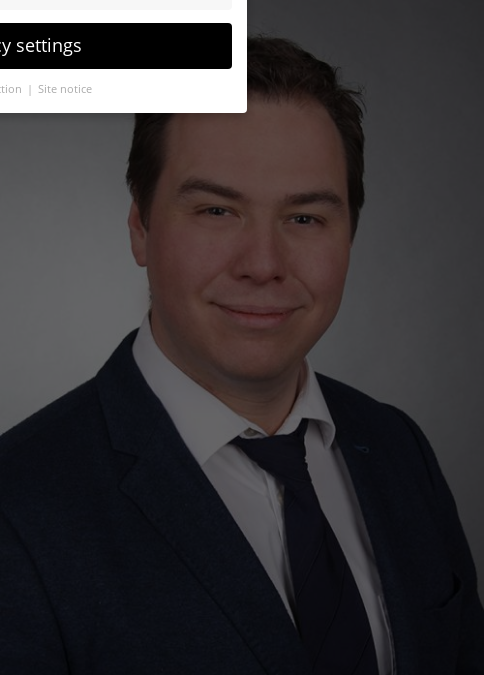Based on the image, give a detailed response to the question: What is Johannes Paqué's background in?

According to the caption, Johannes Paqué has a background in philosophy and art history, which suggests that he has a strong foundation in these fields.